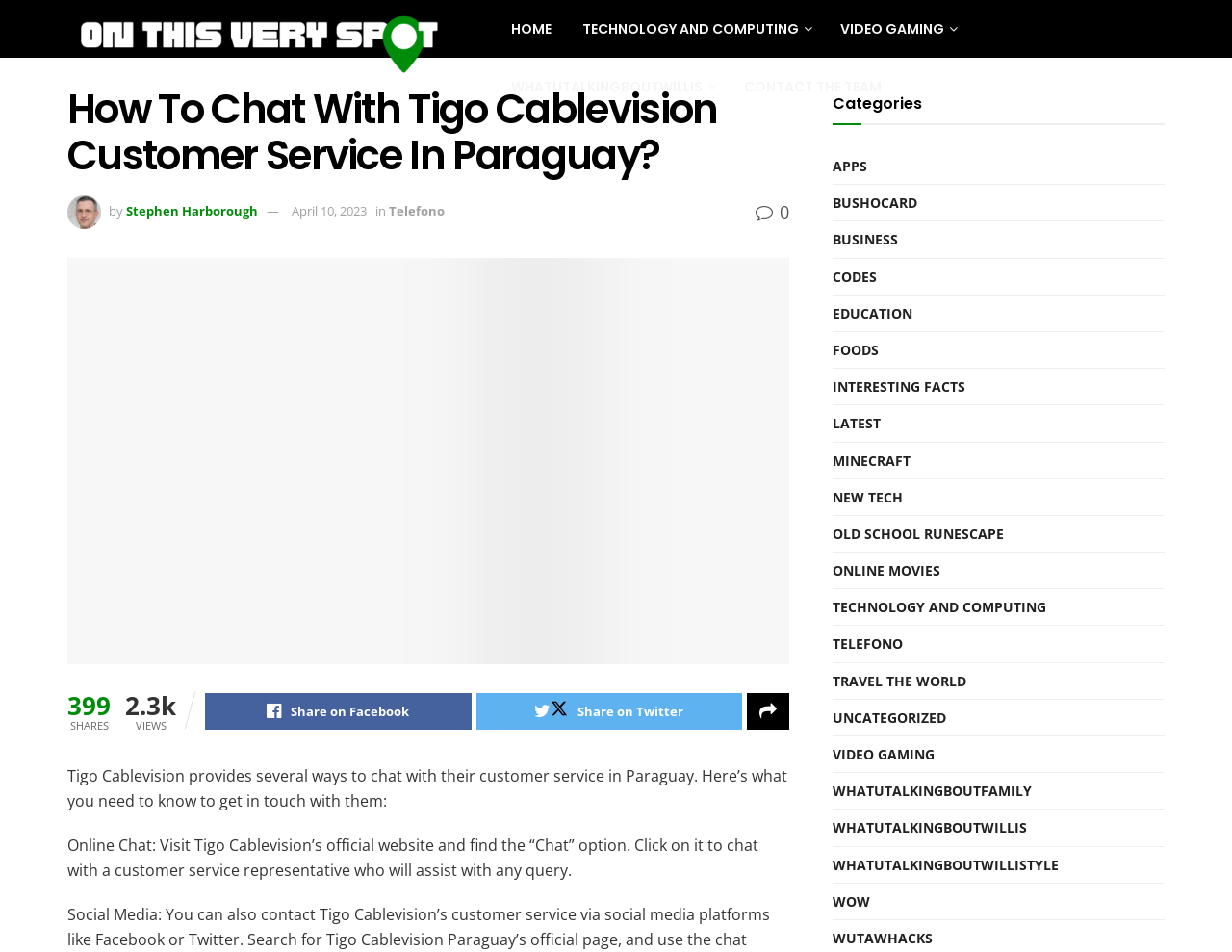Please mark the clickable region by giving the bounding box coordinates needed to complete this instruction: "Share on Facebook".

[0.166, 0.728, 0.382, 0.767]